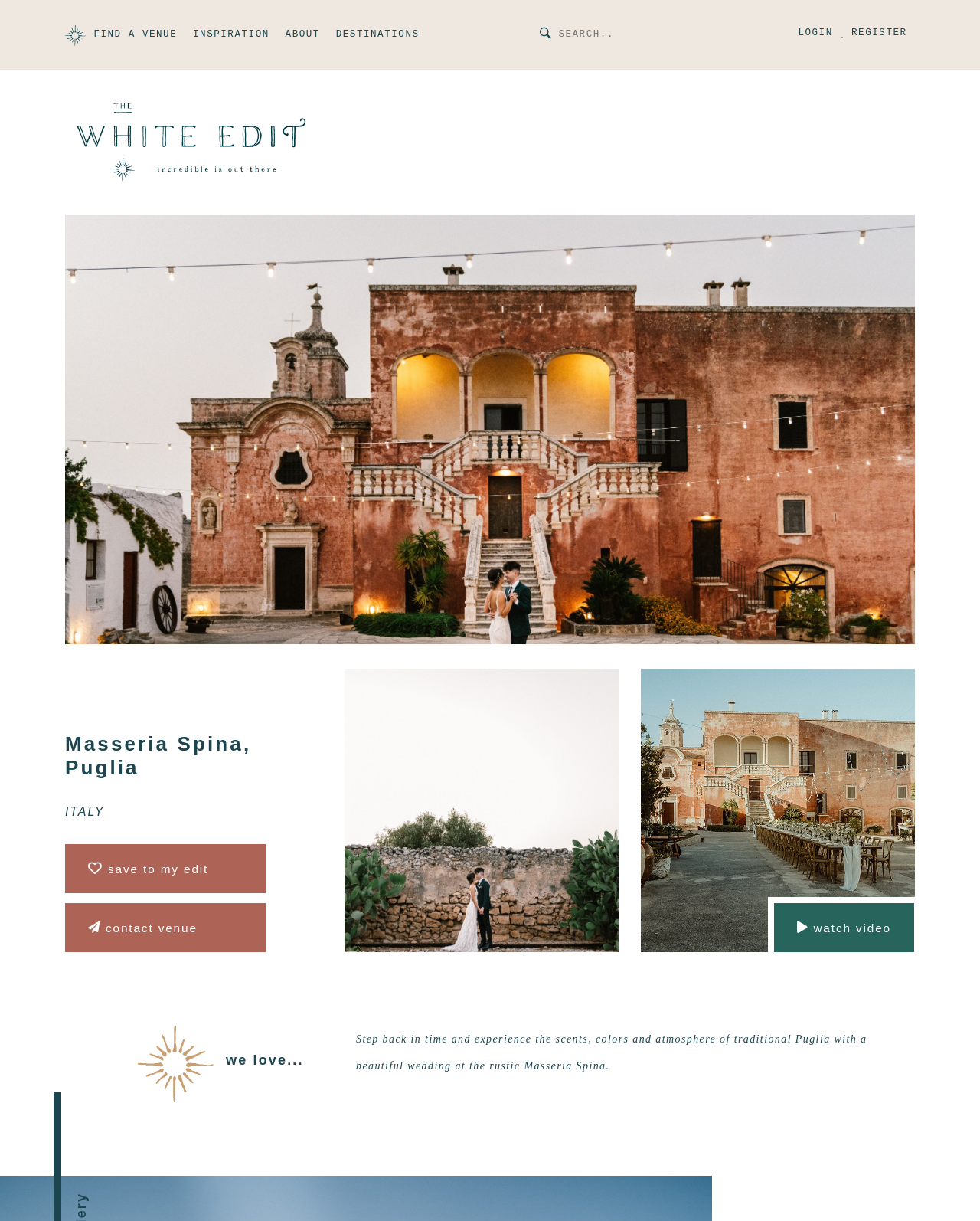Determine the bounding box coordinates (top-left x, top-left y, bottom-right x, bottom-right y) of the UI element described in the following text: contact venue

[0.066, 0.74, 0.271, 0.78]